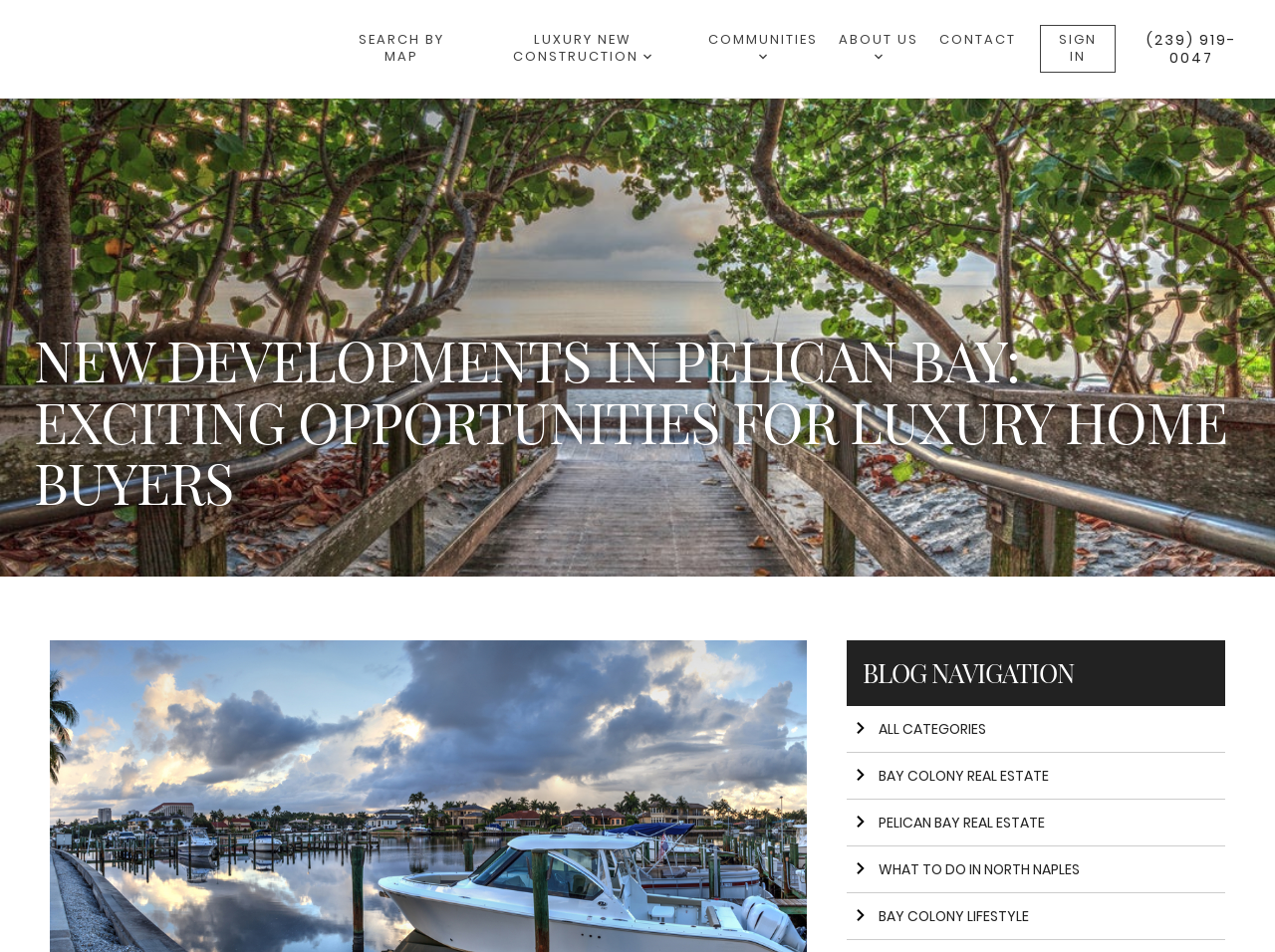Identify the bounding box coordinates for the region of the element that should be clicked to carry out the instruction: "View luxury new construction options". The bounding box coordinates should be four float numbers between 0 and 1, i.e., [left, top, right, bottom].

[0.373, 0.025, 0.54, 0.077]